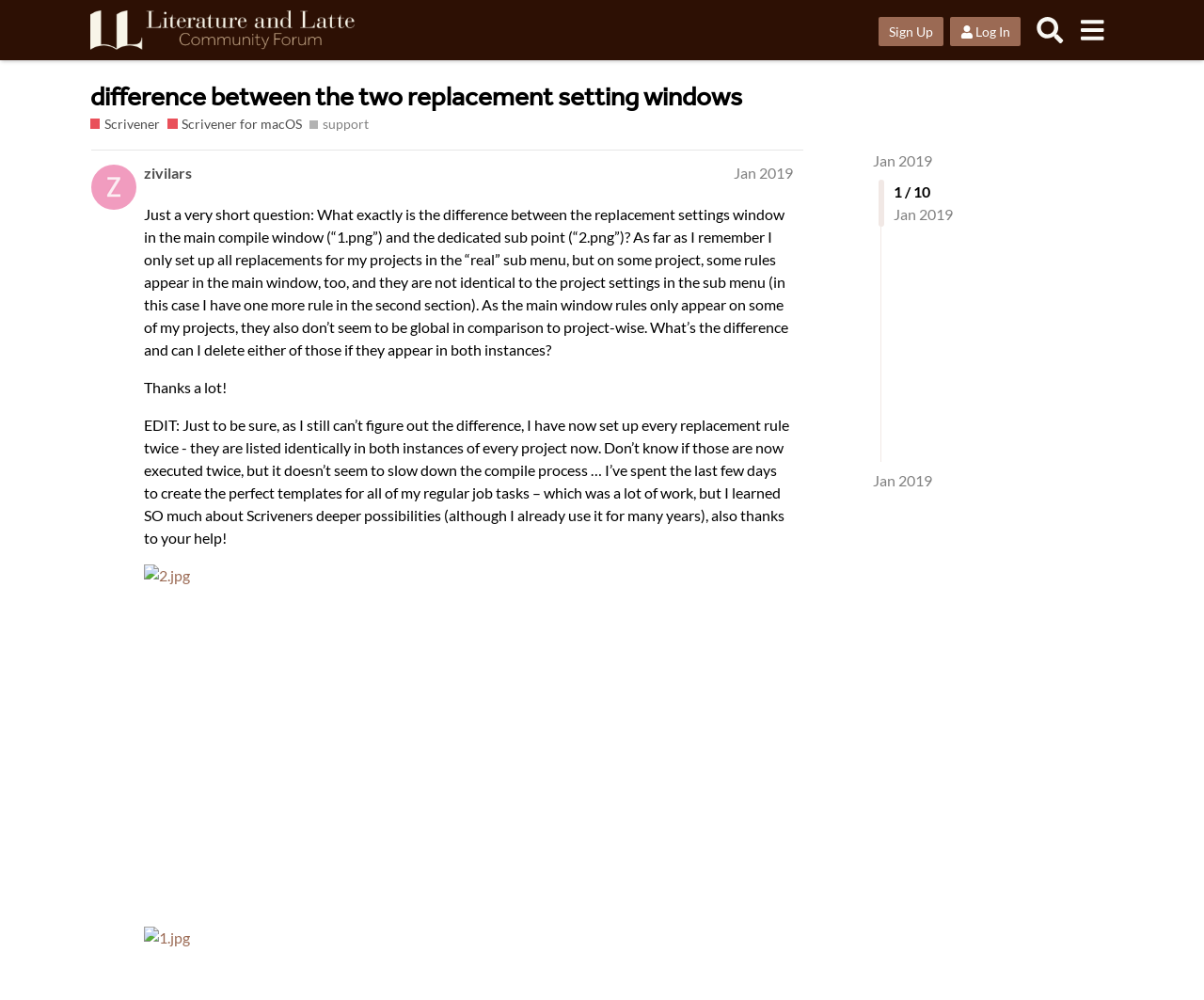Please find and generate the text of the main heading on the webpage.

difference between the two replacement setting windows